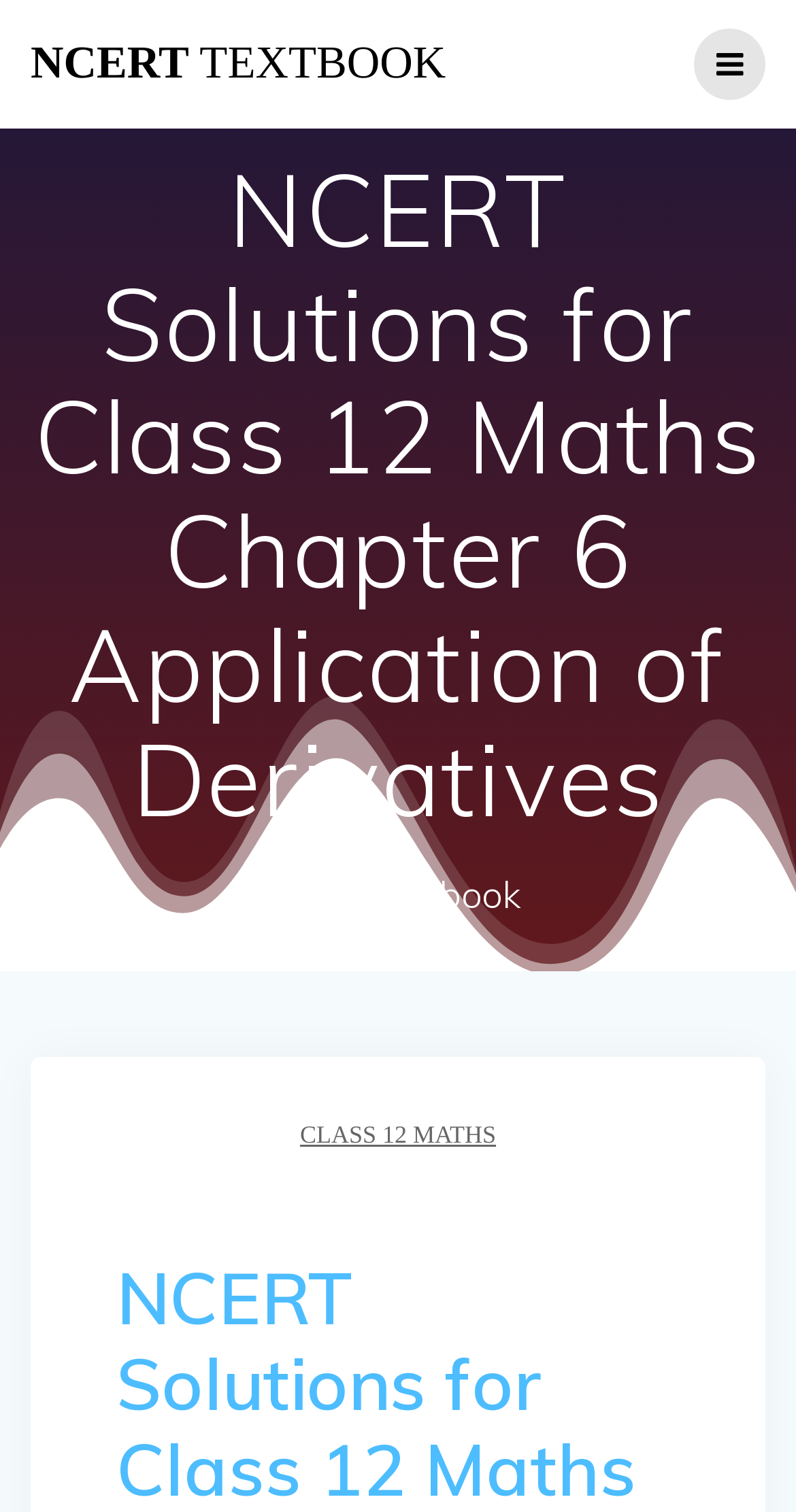Identify the bounding box for the UI element described as: "Class 12 Maths". Ensure the coordinates are four float numbers between 0 and 1, formatted as [left, top, right, bottom].

[0.377, 0.741, 0.623, 0.76]